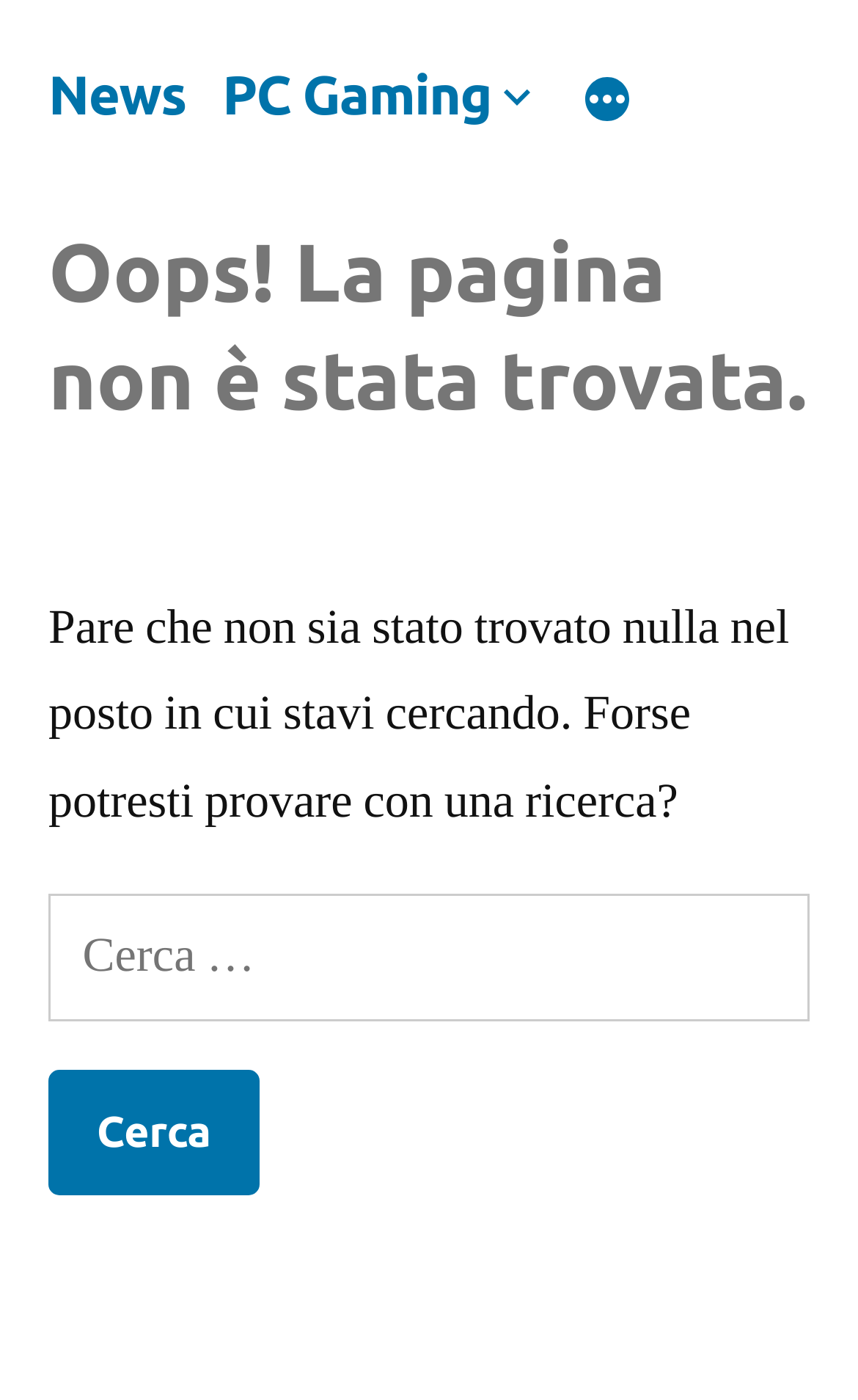Answer the question briefly using a single word or phrase: 
What is the position of the search box?

Below the error message